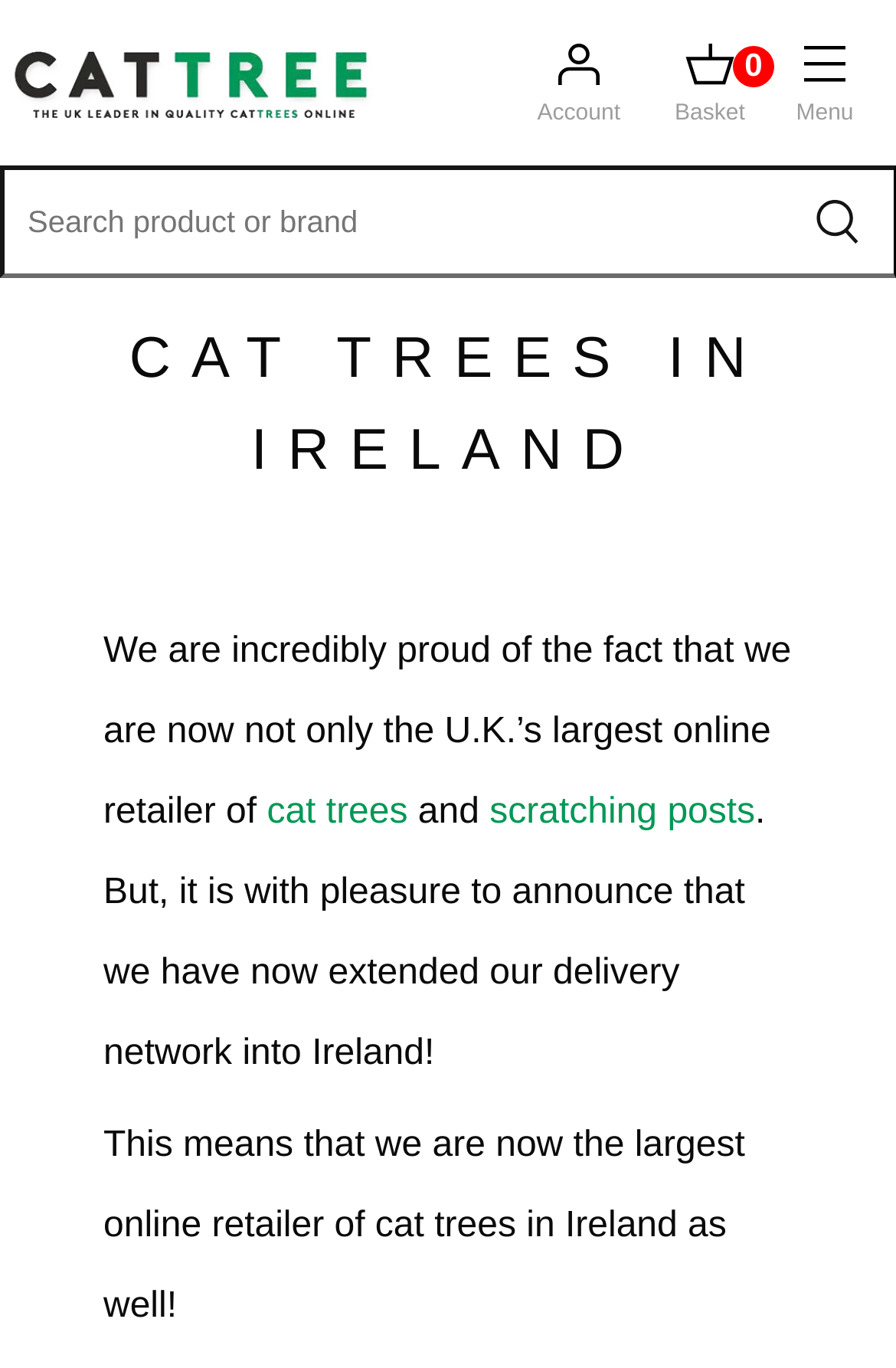What is the location of the company's delivery network?
Relying on the image, give a concise answer in one word or a brief phrase.

Ireland and UK